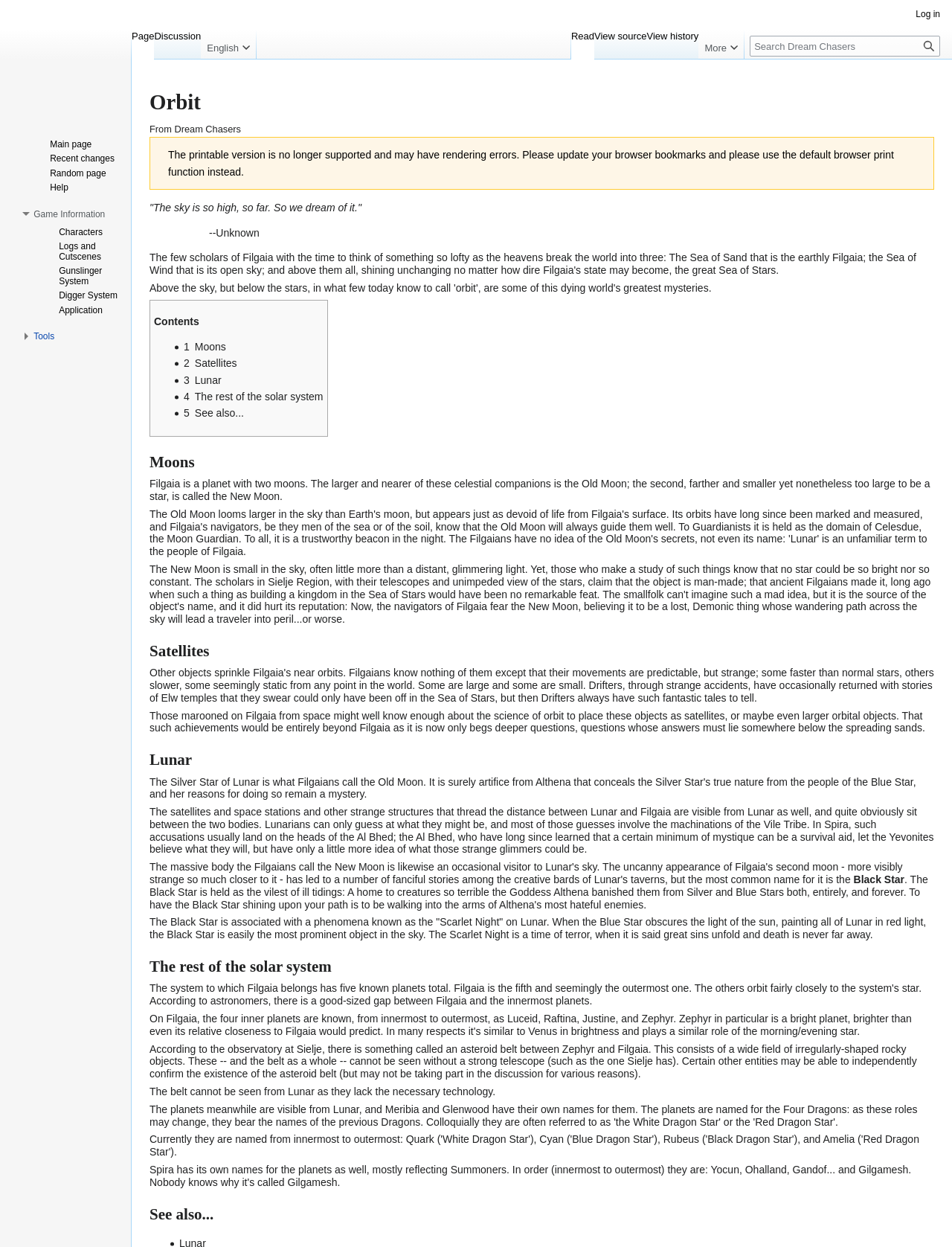Determine the bounding box coordinates of the element that should be clicked to execute the following command: "Change language variant".

[0.211, 0.024, 0.269, 0.048]